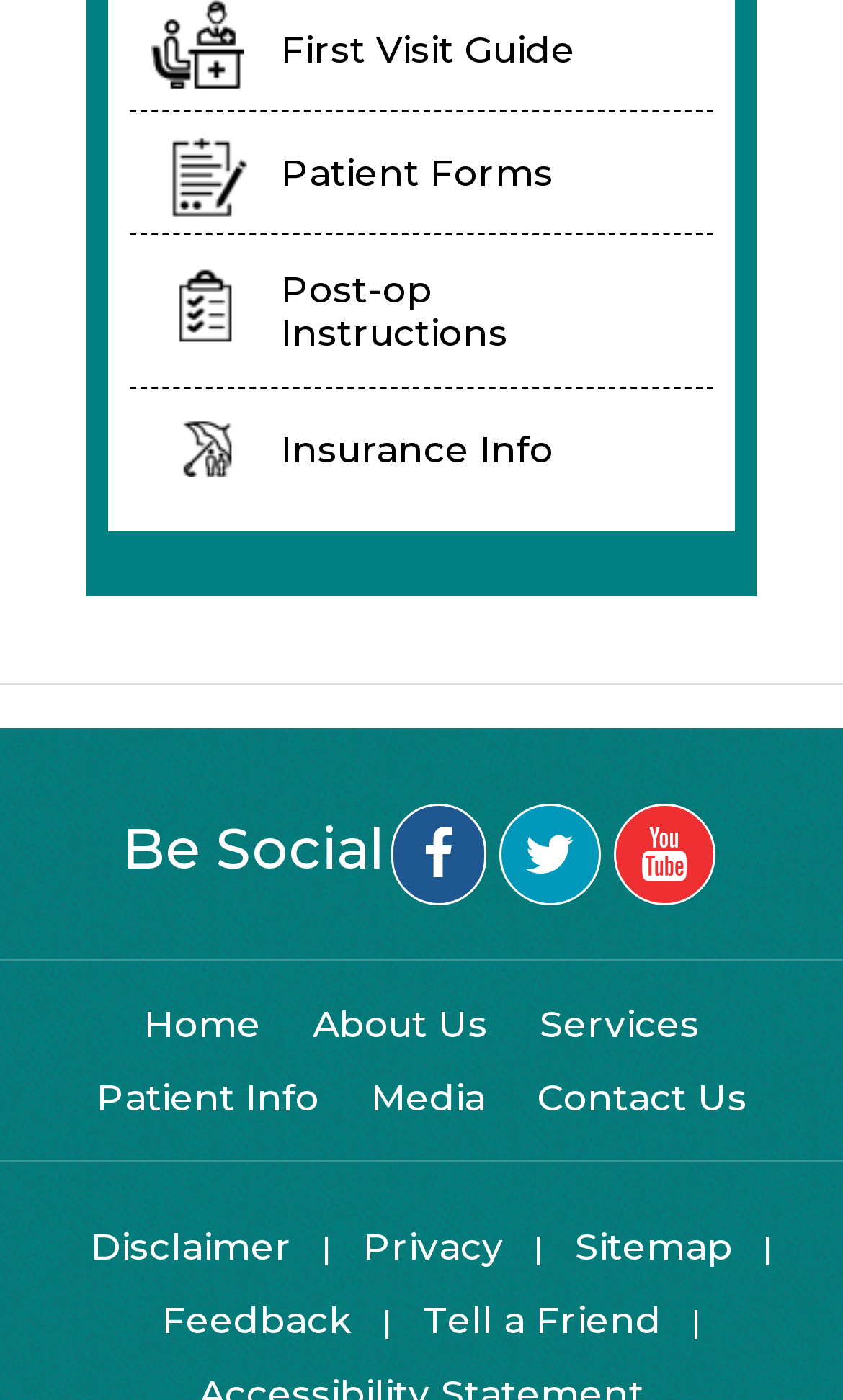Identify the bounding box coordinates of the region that needs to be clicked to carry out this instruction: "Go to home page". Provide these coordinates as four float numbers ranging from 0 to 1, i.e., [left, top, right, bottom].

[0.145, 0.705, 0.335, 0.757]